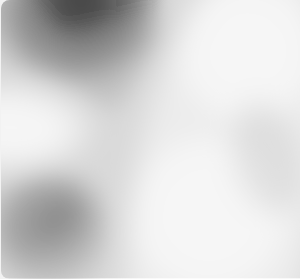Provide a thorough description of the image presented.

The image displayed features the Rokid Air AR Glasses, a stylish and innovative pair of augmented reality eyewear. These glasses are highlighted for their sleek design and advanced features aimed at delivering an immersive viewing experience. Positioned beneath the product link, the glasses are part of a comparison with other smart eyewear options, showcasing their potential for enhancing everyday tasks through augmented reality. Priced at $319.99, the Rokid Air AR Glasses represent a combination of functionality and modern aesthetics, ideal for tech enthusiasts looking to integrate augmented reality into their daily lives.